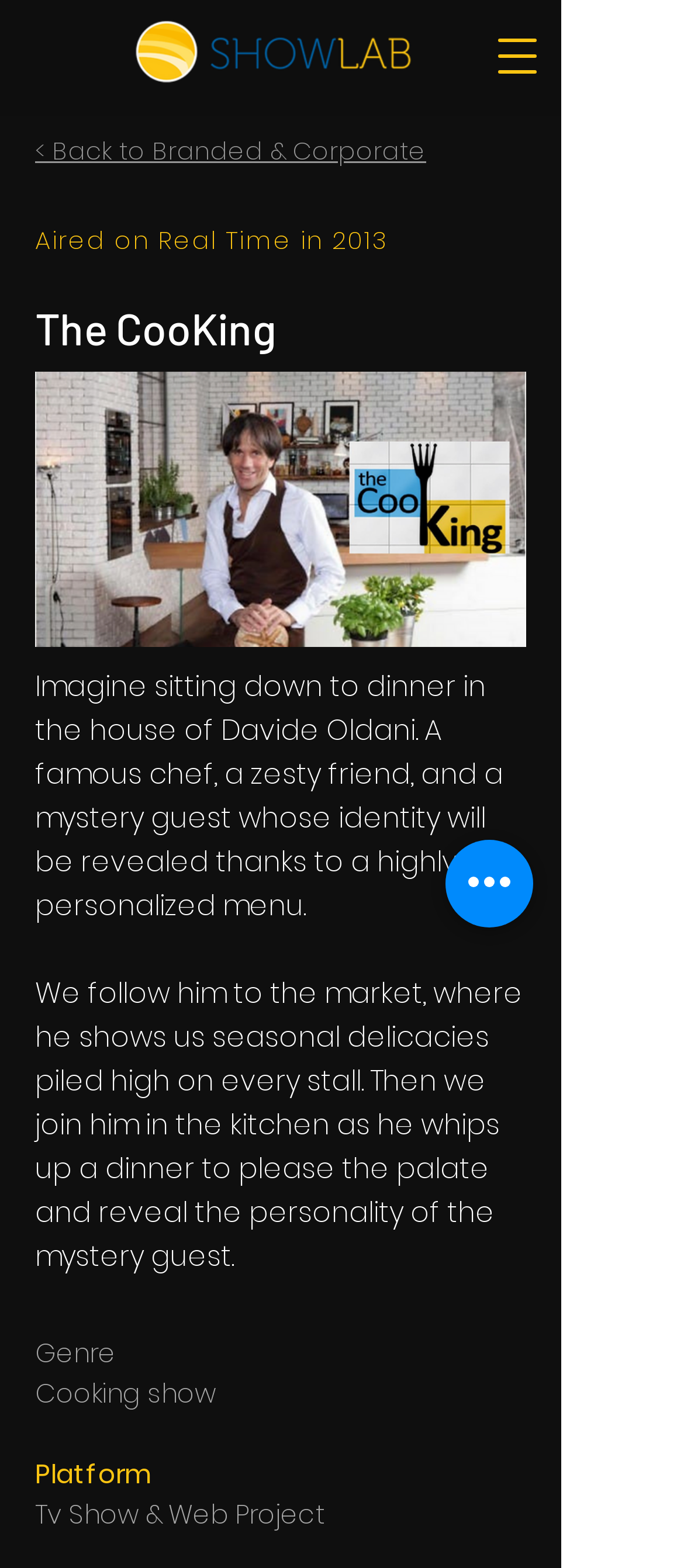What is the name of the chef?
Answer the question using a single word or phrase, according to the image.

Davide Oldani